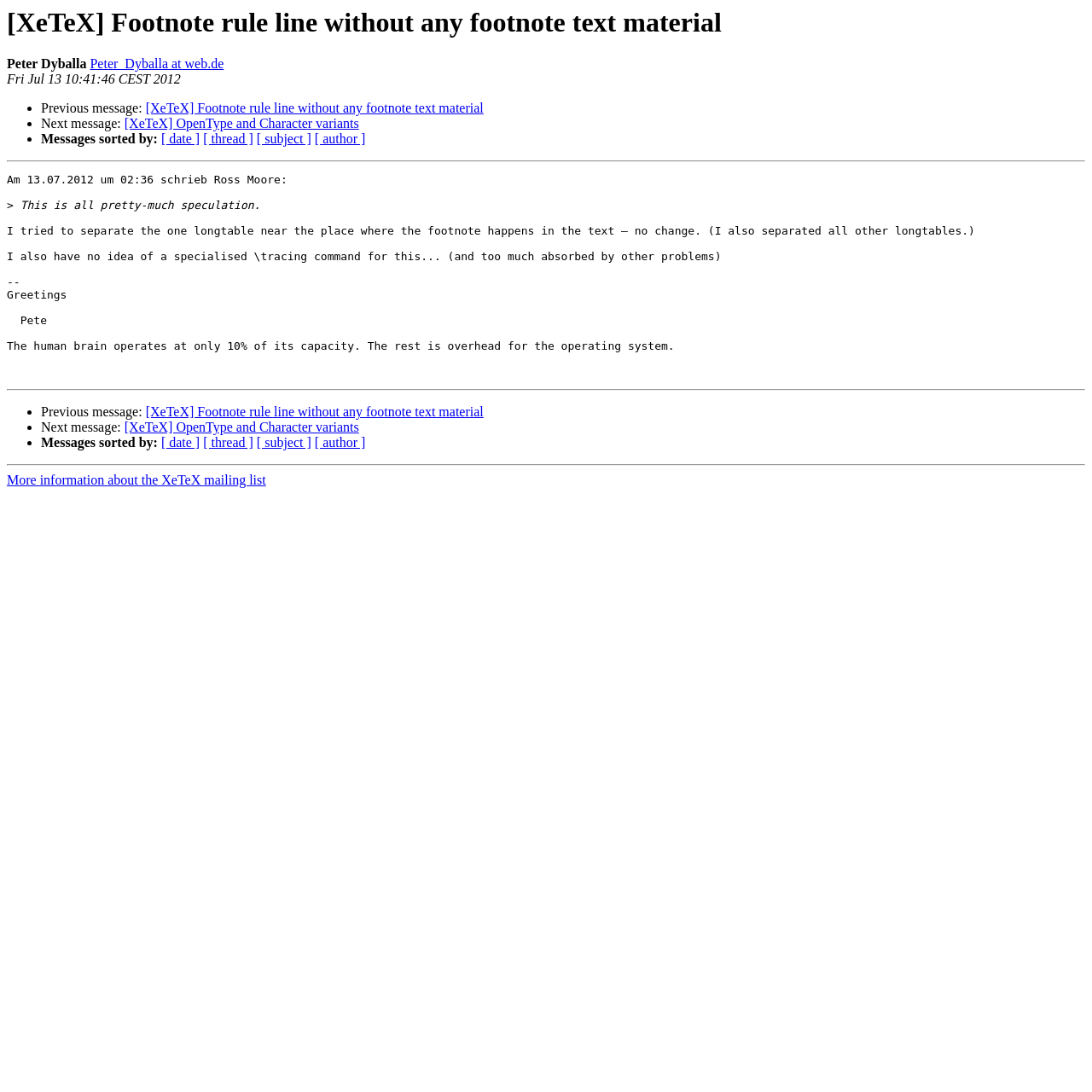Please locate the bounding box coordinates of the element that needs to be clicked to achieve the following instruction: "Visit Peter Dyballa's homepage". The coordinates should be four float numbers between 0 and 1, i.e., [left, top, right, bottom].

[0.082, 0.052, 0.205, 0.065]